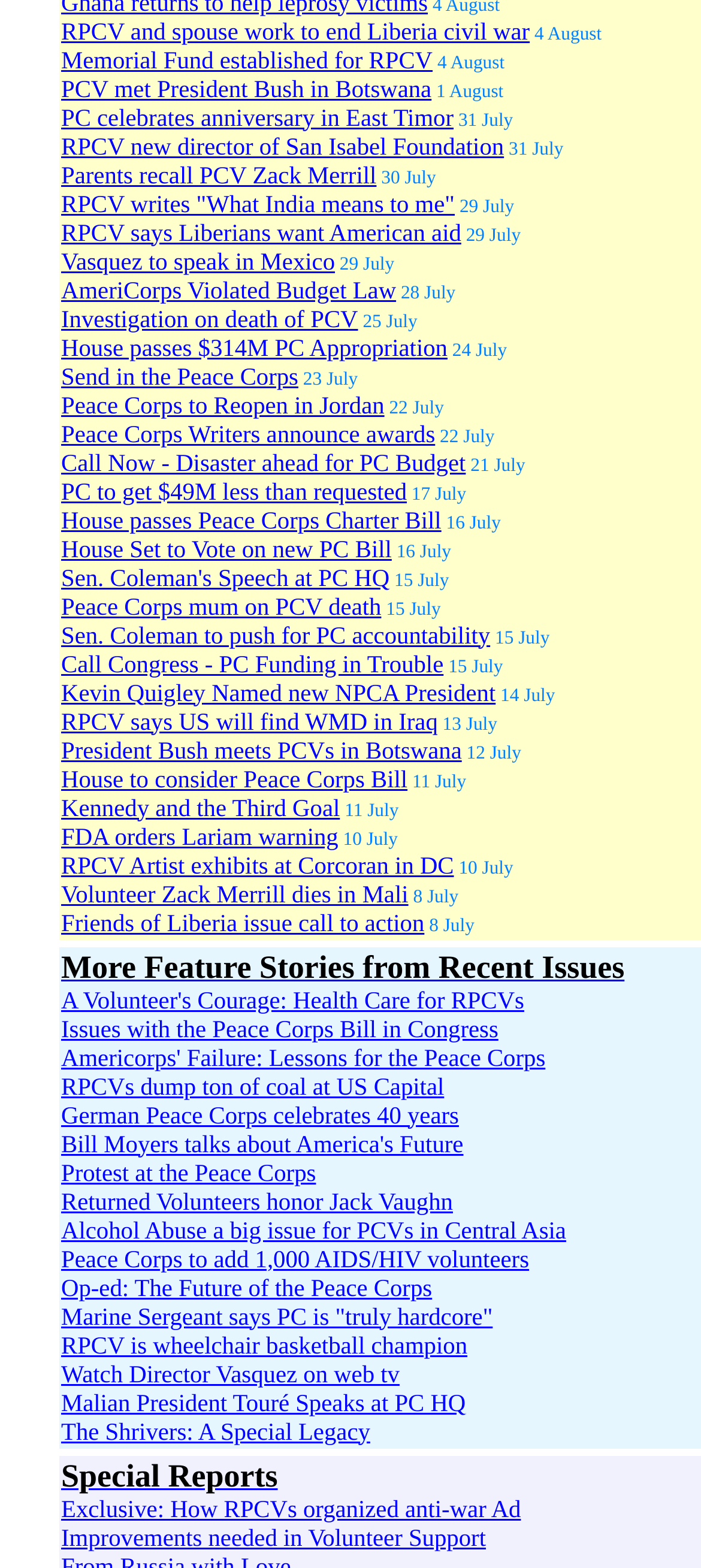Provide the bounding box coordinates of the HTML element described as: "Bowling". The bounding box coordinates should be four float numbers between 0 and 1, i.e., [left, top, right, bottom].

None